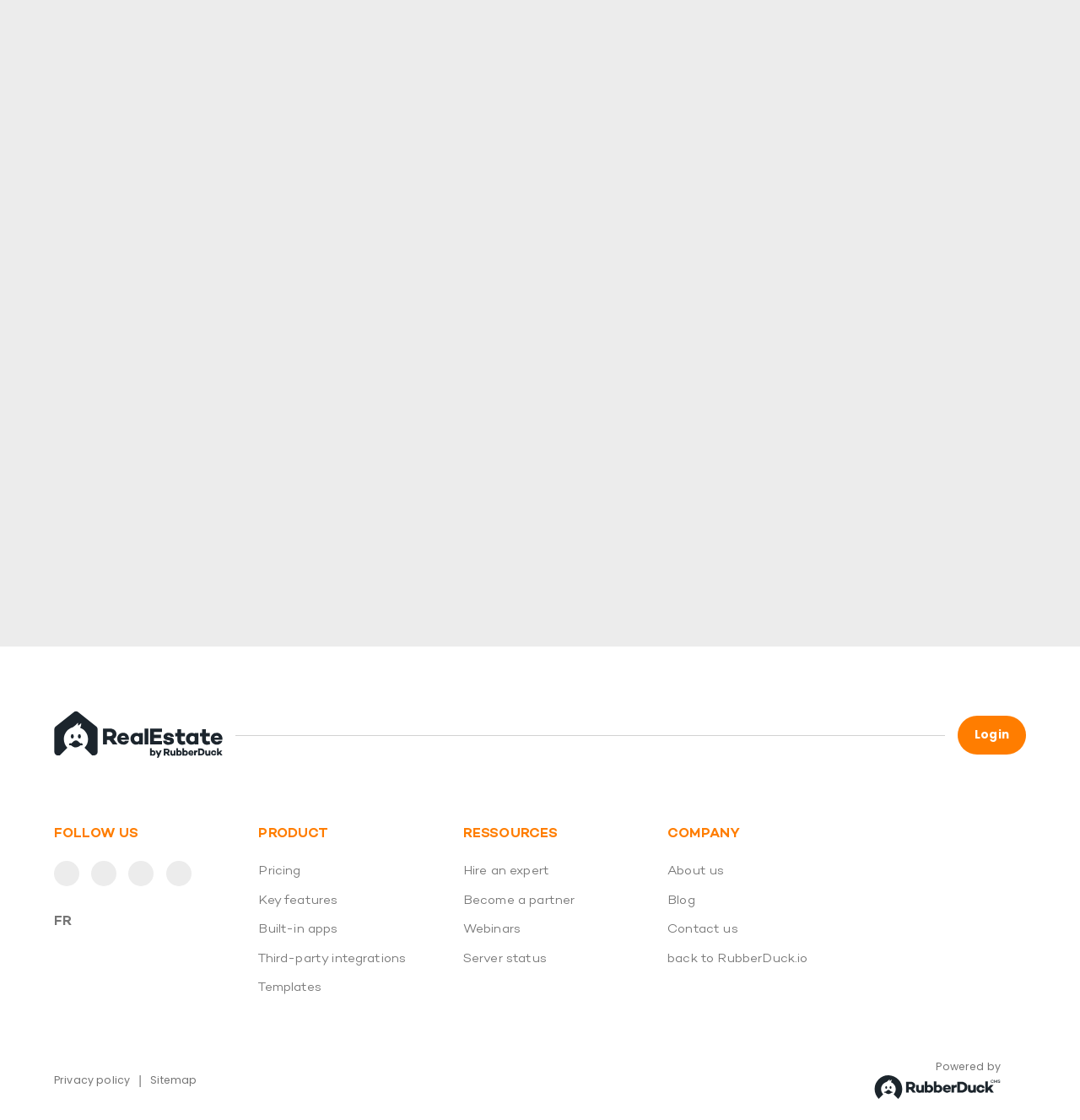What is the purpose of the 'DIRECTORY' feature?
Please provide a comprehensive answer to the question based on the webpage screenshot.

I determined the answer by looking at the text associated with the 'DIRECTORY' link, which states 'Build a directory for a team or association'.